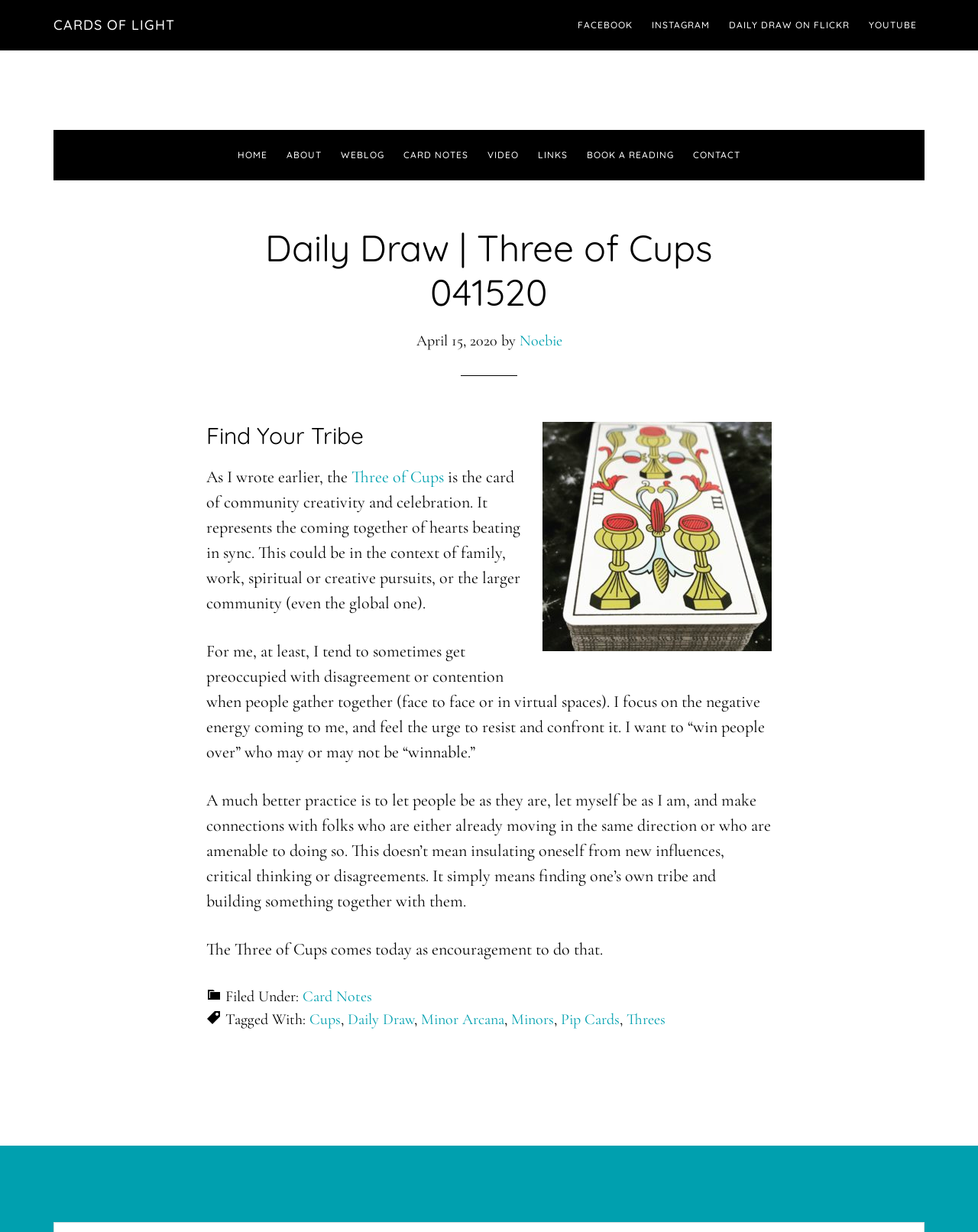Determine the bounding box coordinates for the area that should be clicked to carry out the following instruction: "Click on Log in or Sign up".

None